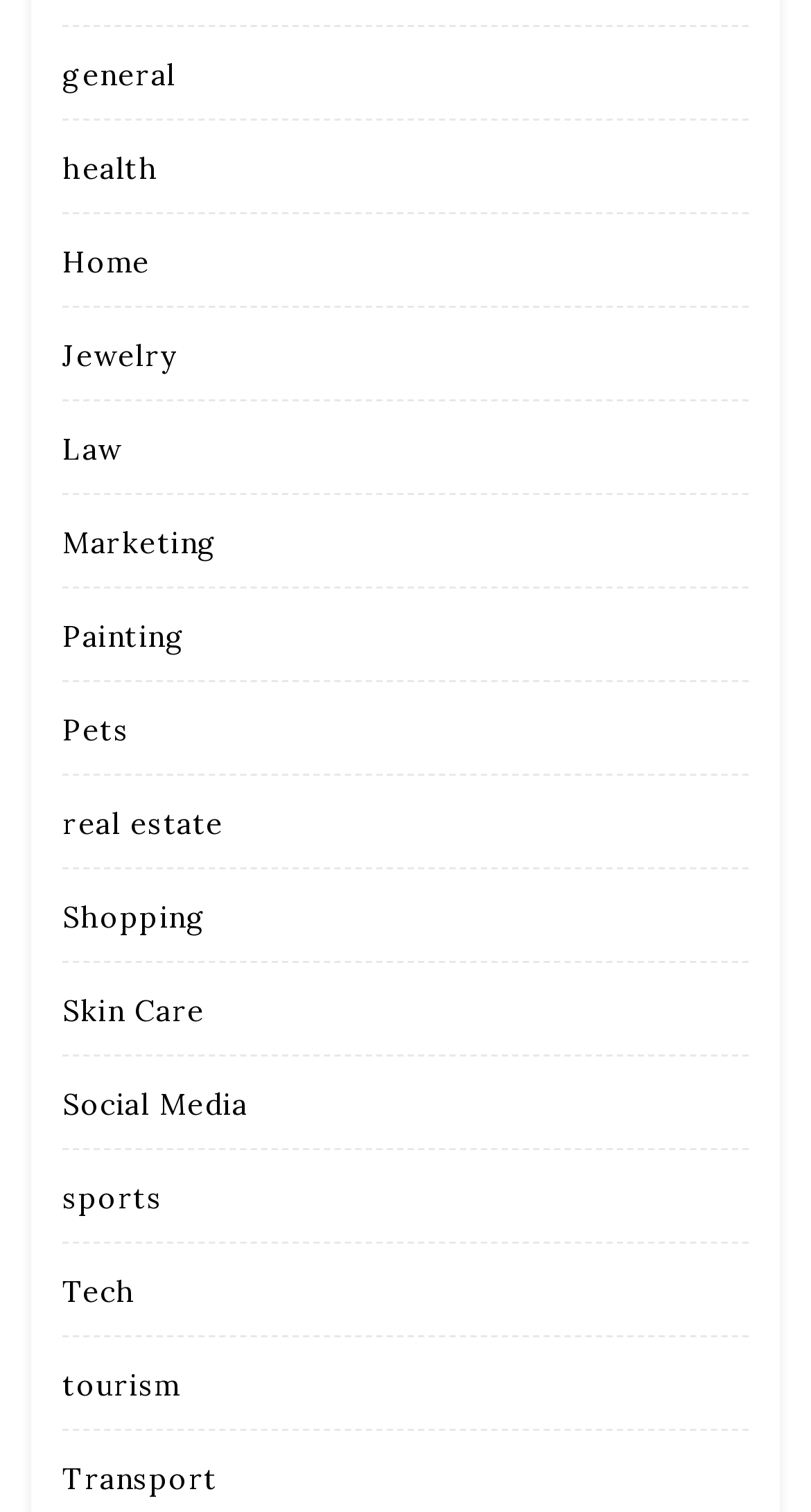Please identify the bounding box coordinates of the area that needs to be clicked to fulfill the following instruction: "browse Law."

[0.077, 0.285, 0.15, 0.309]